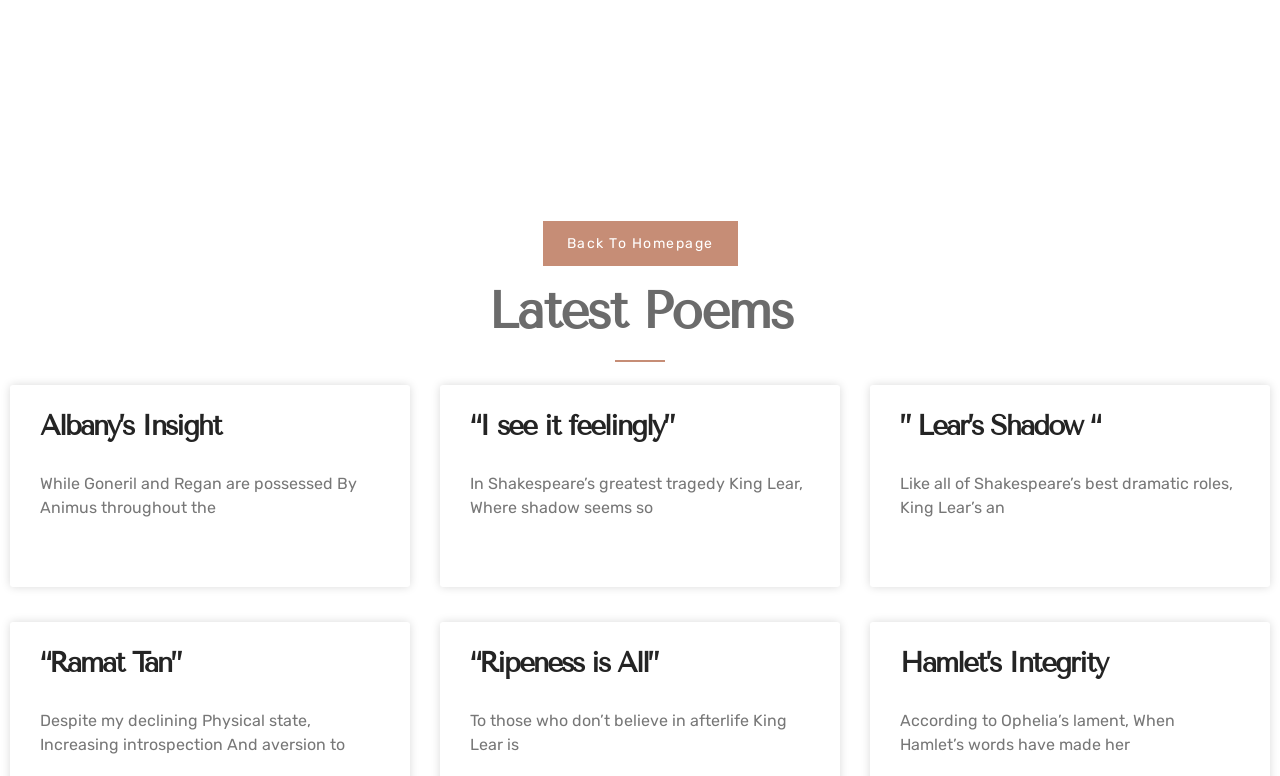Please answer the following question using a single word or phrase: 
How many poems are listed on this webpage?

6